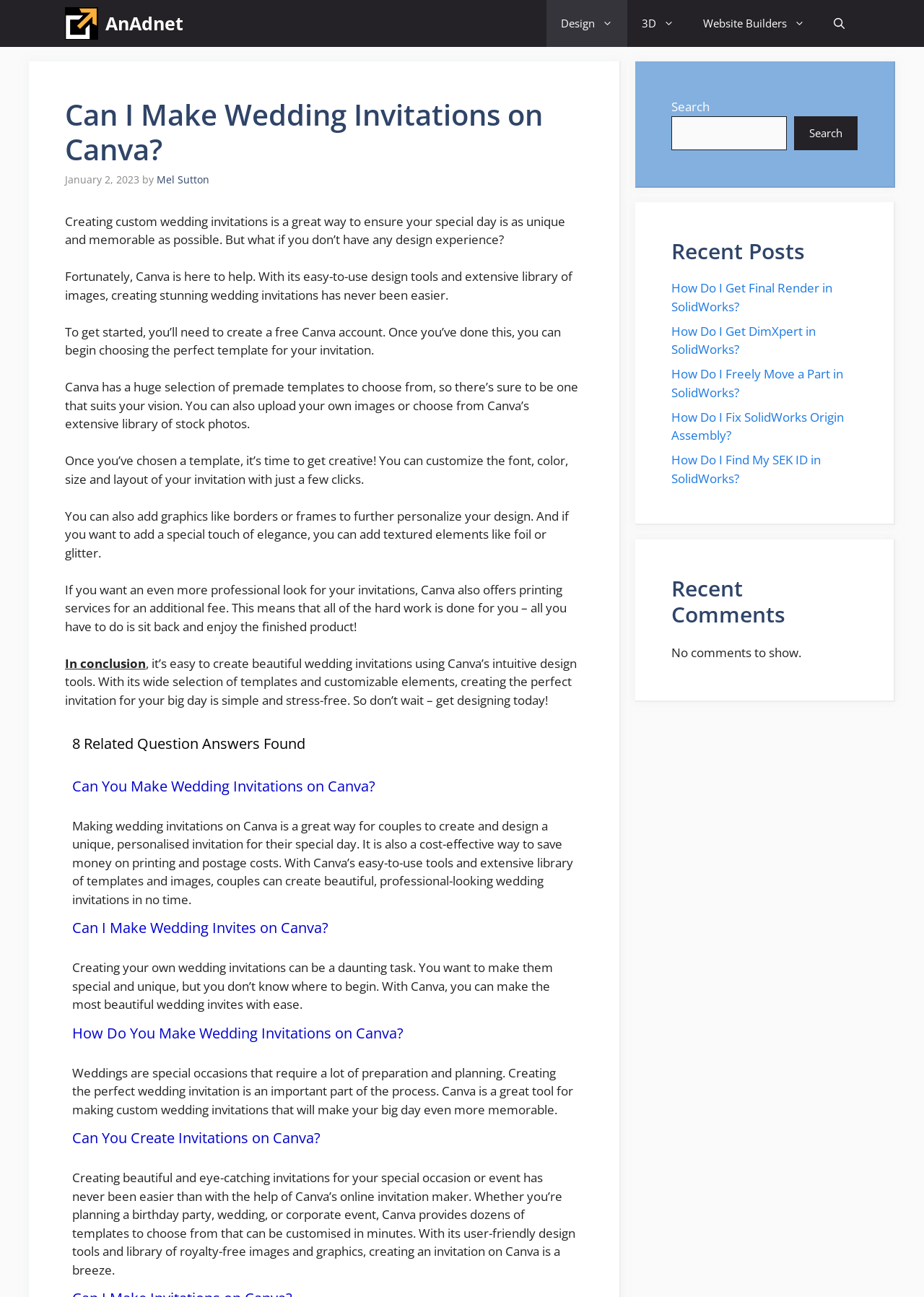Answer the question using only one word or a concise phrase: What can be added to further personalize the wedding invitation design?

Graphics like borders or frames